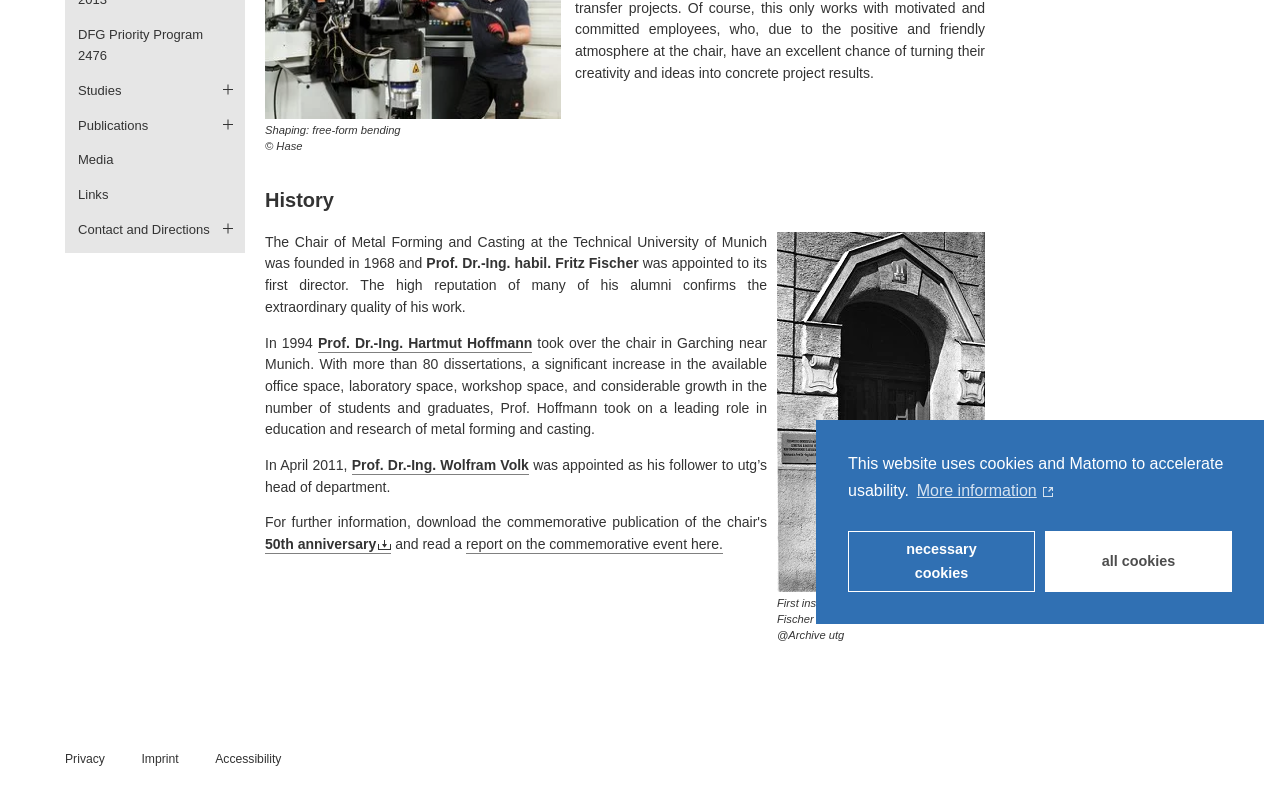Determine the bounding box for the UI element that matches this description: "Prof. Dr.-Ing. Hartmut Hoffmann".

[0.248, 0.416, 0.416, 0.438]